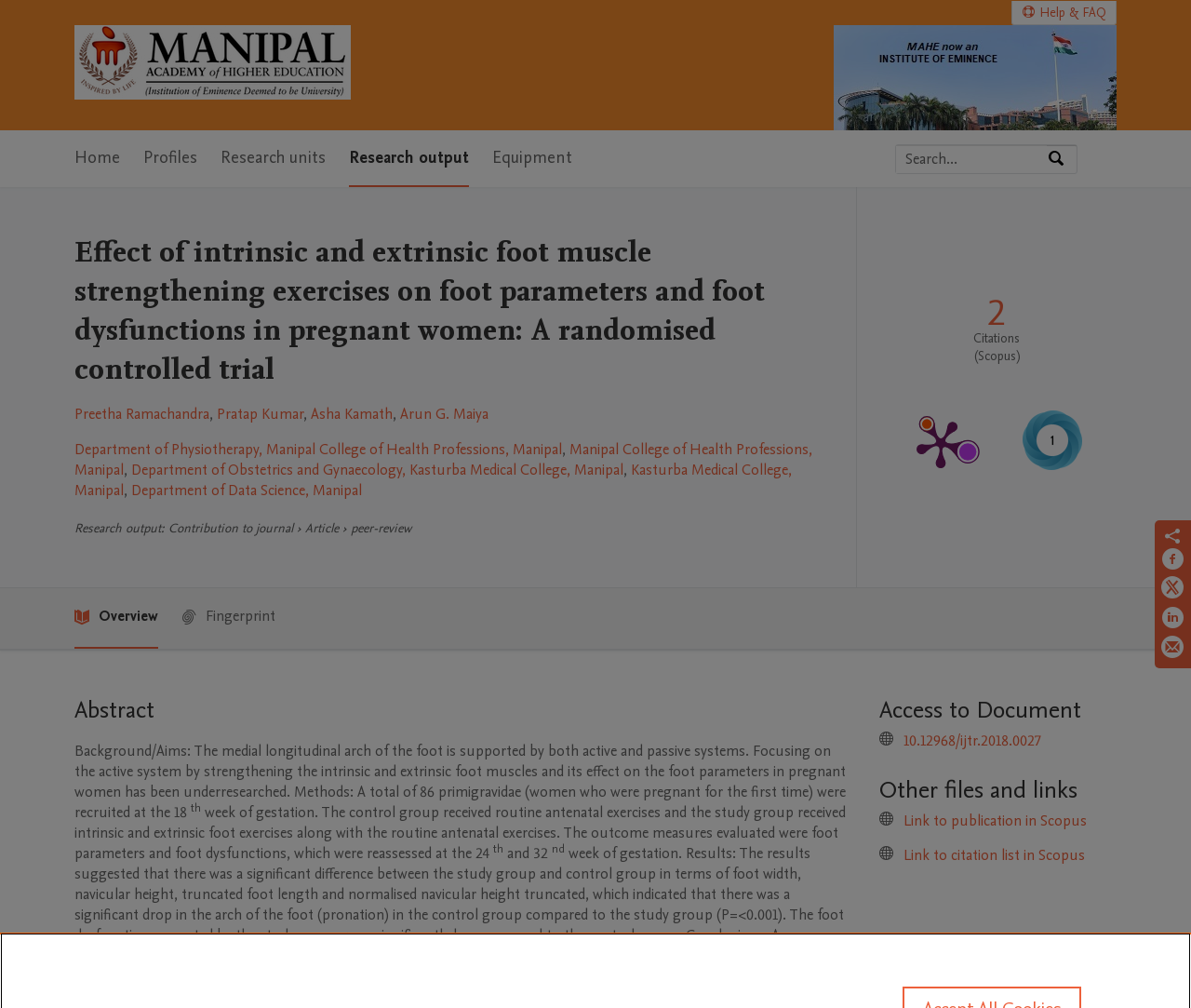Can you identify the bounding box coordinates of the clickable region needed to carry out this instruction: 'Search by expertise, name or affiliation'? The coordinates should be four float numbers within the range of 0 to 1, stated as [left, top, right, bottom].

[0.752, 0.144, 0.879, 0.172]